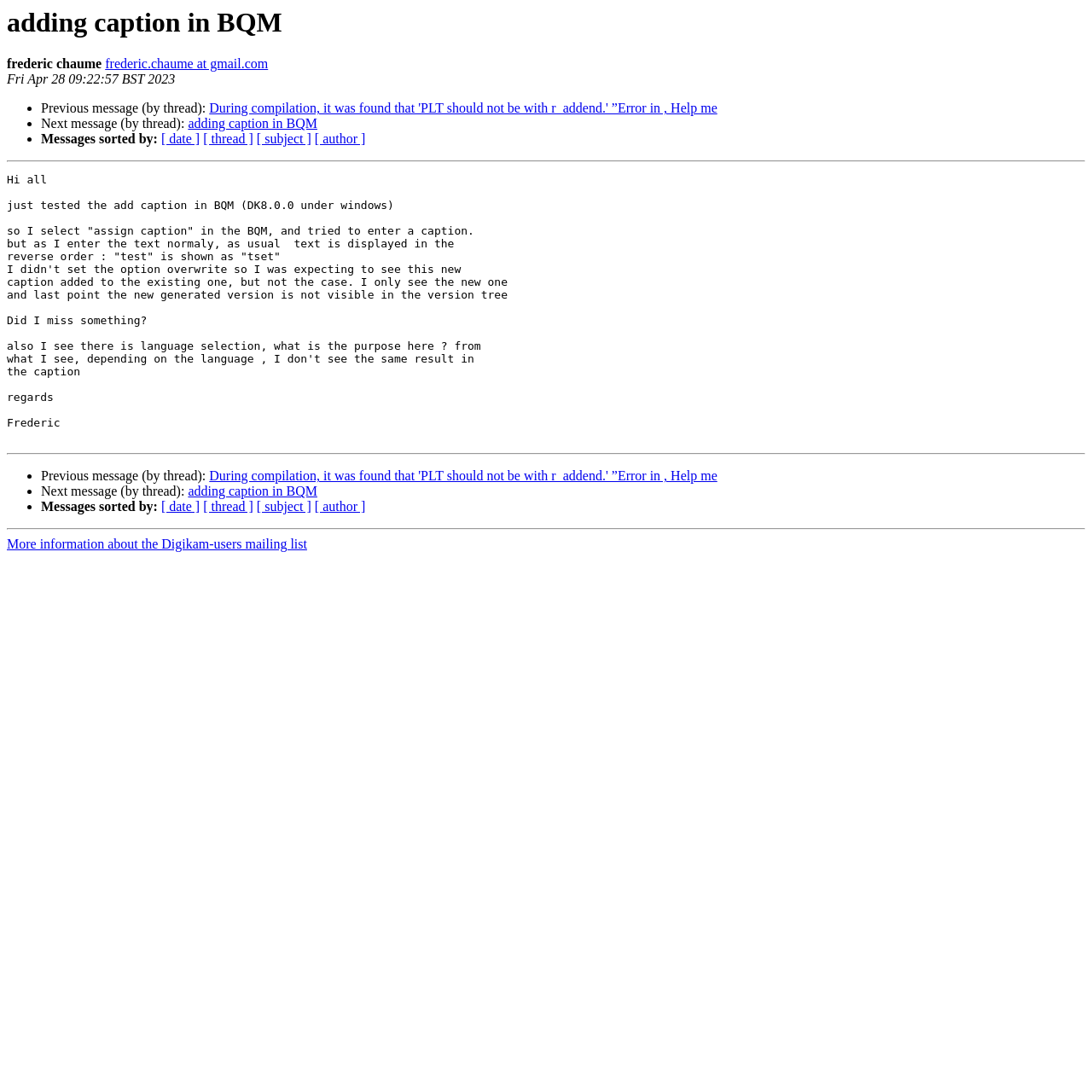Please identify the coordinates of the bounding box for the clickable region that will accomplish this instruction: "Get more information about the Digikam-users mailing list".

[0.006, 0.492, 0.281, 0.505]